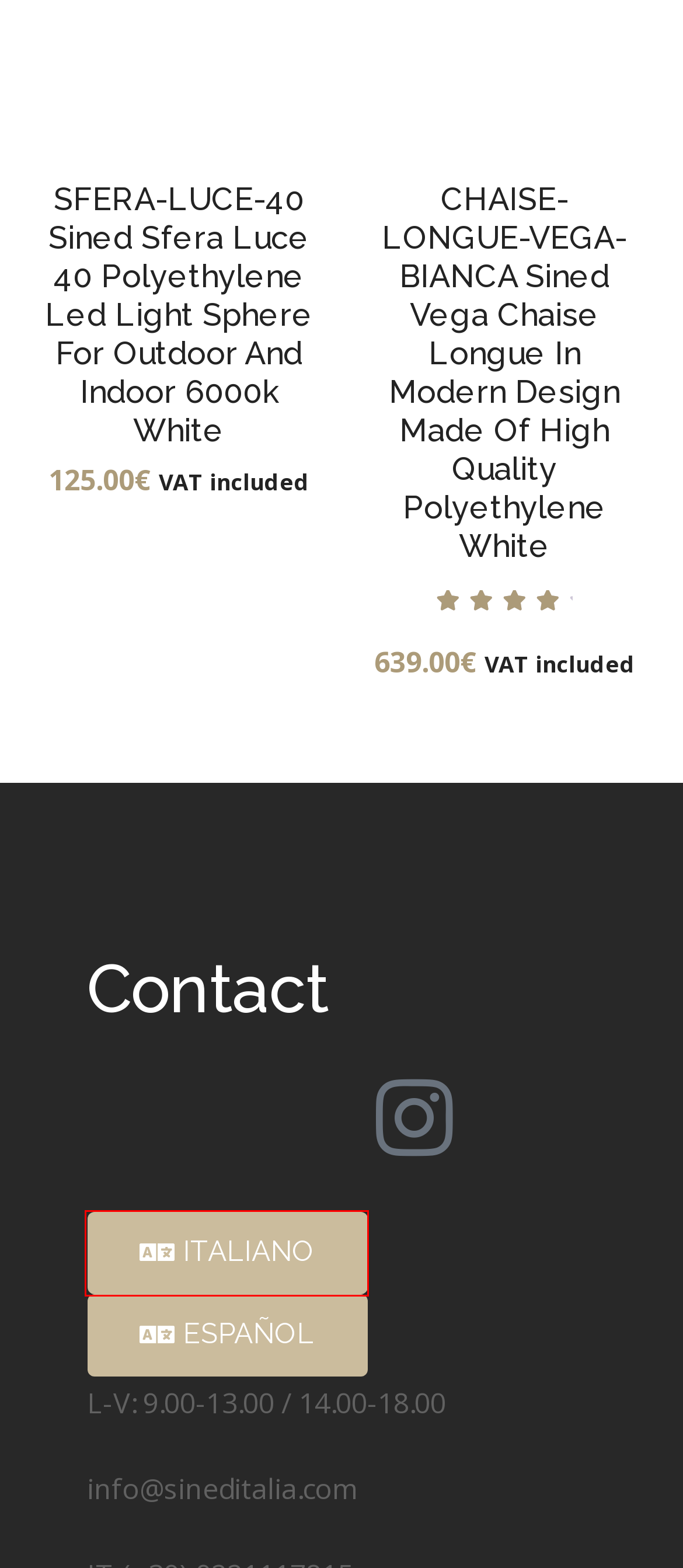Given a screenshot of a webpage featuring a red bounding box, identify the best matching webpage description for the new page after the element within the red box is clicked. Here are the options:
A. FONTANA-TRITONE-TORTORA Fountain dove-colored for outdoor at advantageous price
B. FONTANA-TRITONE-ROSSA Modern unique red garden fountain
C. SFERA-LUCE-40 Rechargeable Led solar light sphere 40cm
D. FONTANA-TRITONE-PRO-ROSSA Red garden fountain for sale in Milan with big discount
E. SINED Docce piscina Lettini da giardino Caminetti elettrici
F. Refund and return policy - SINED
G. Shopping cart - SINED | Pool Showers | Garden Chaise Lounge | Electric Fireplaces | Infrared Heaters
H. SINED | Duchas para piscinas y jardines | Tumbonas de jardín

E